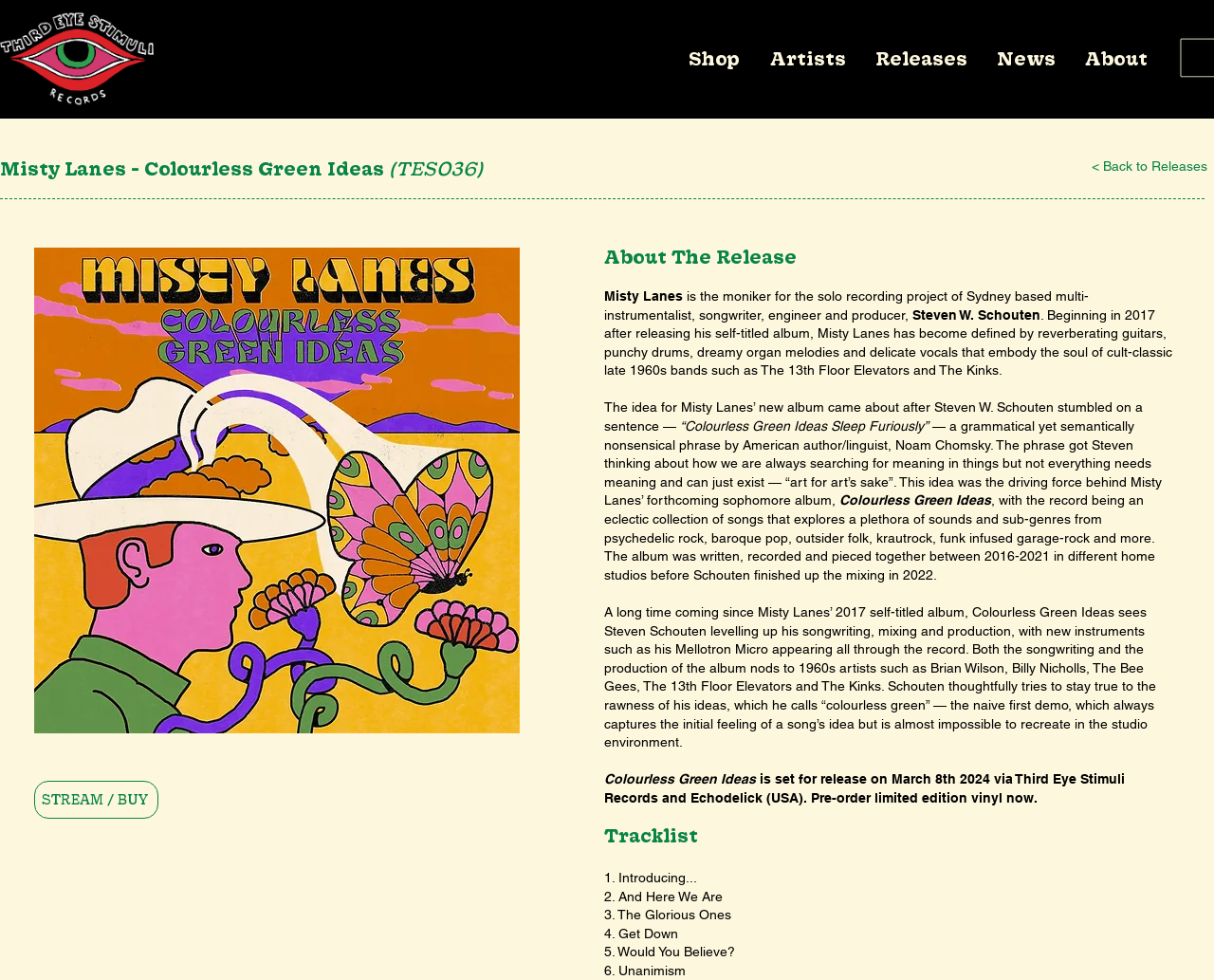From the webpage screenshot, predict the bounding box coordinates (top-left x, top-left y, bottom-right x, bottom-right y) for the UI element described here: STREAM / BUY

[0.028, 0.796, 0.13, 0.835]